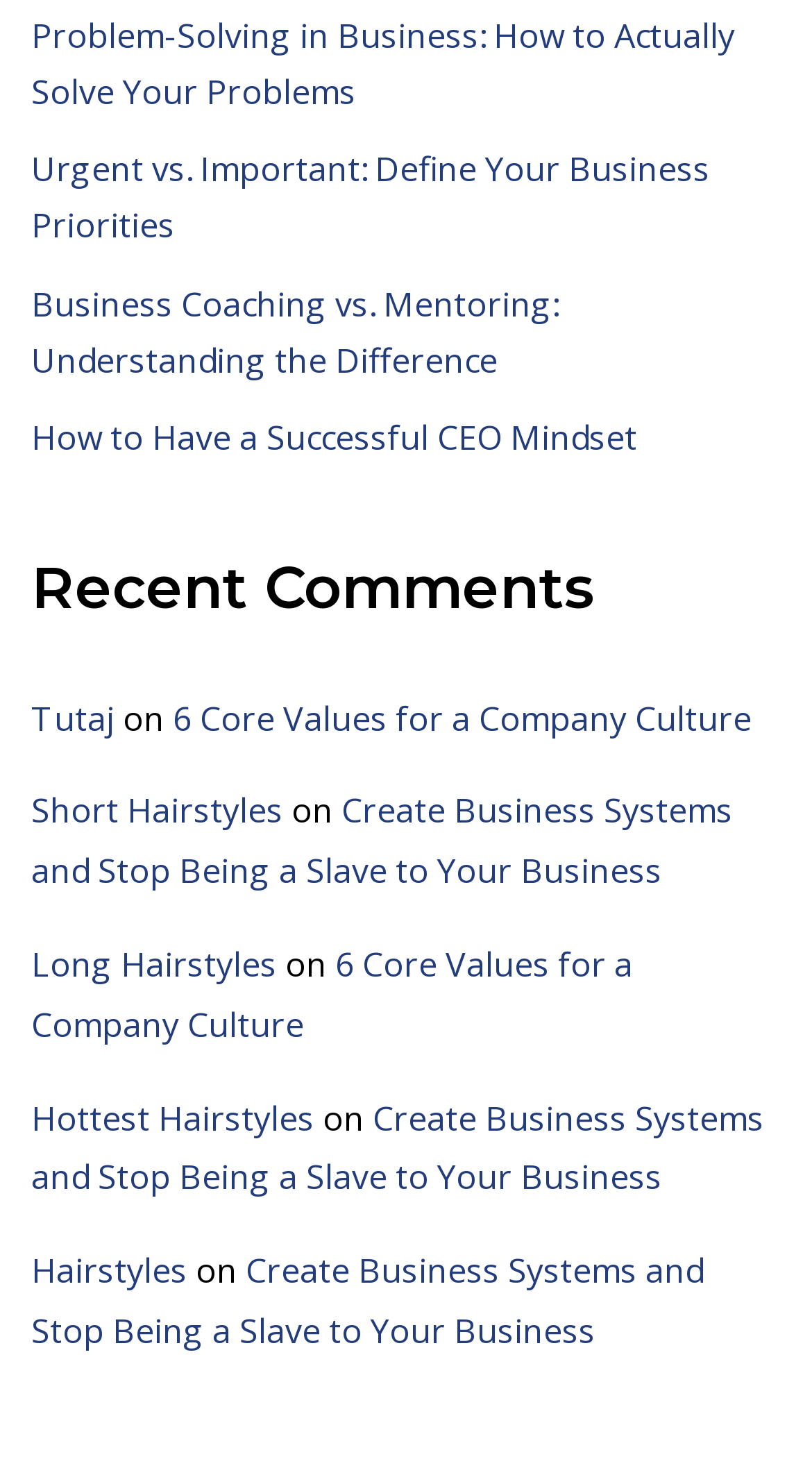Given the following UI element description: "Long Hairstyles", find the bounding box coordinates in the webpage screenshot.

[0.038, 0.634, 0.341, 0.665]